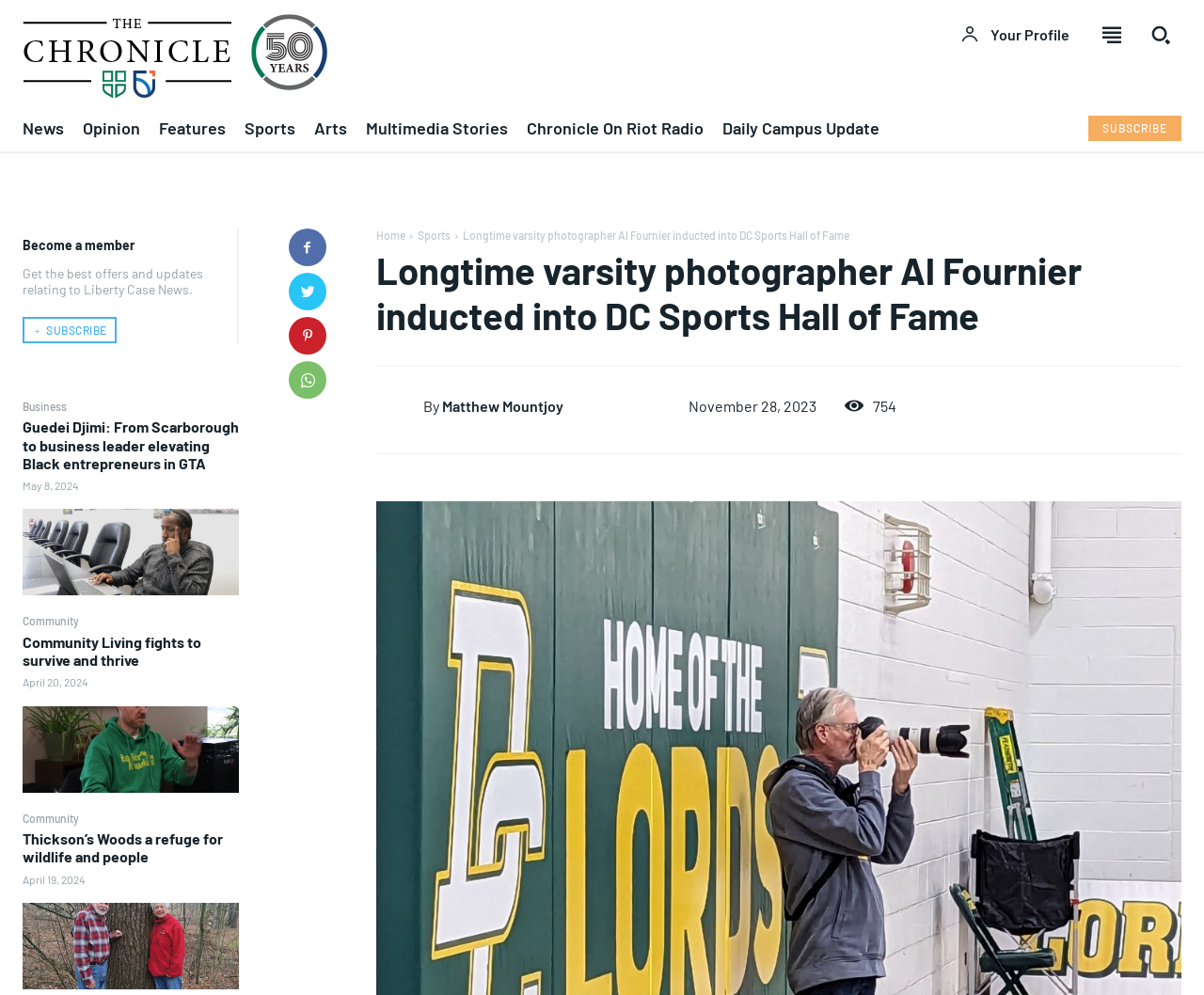Indicate the bounding box coordinates of the element that needs to be clicked to satisfy the following instruction: "Check daily campus updates". The coordinates should be four float numbers between 0 and 1, i.e., [left, top, right, bottom].

[0.713, 0.419, 0.856, 0.447]